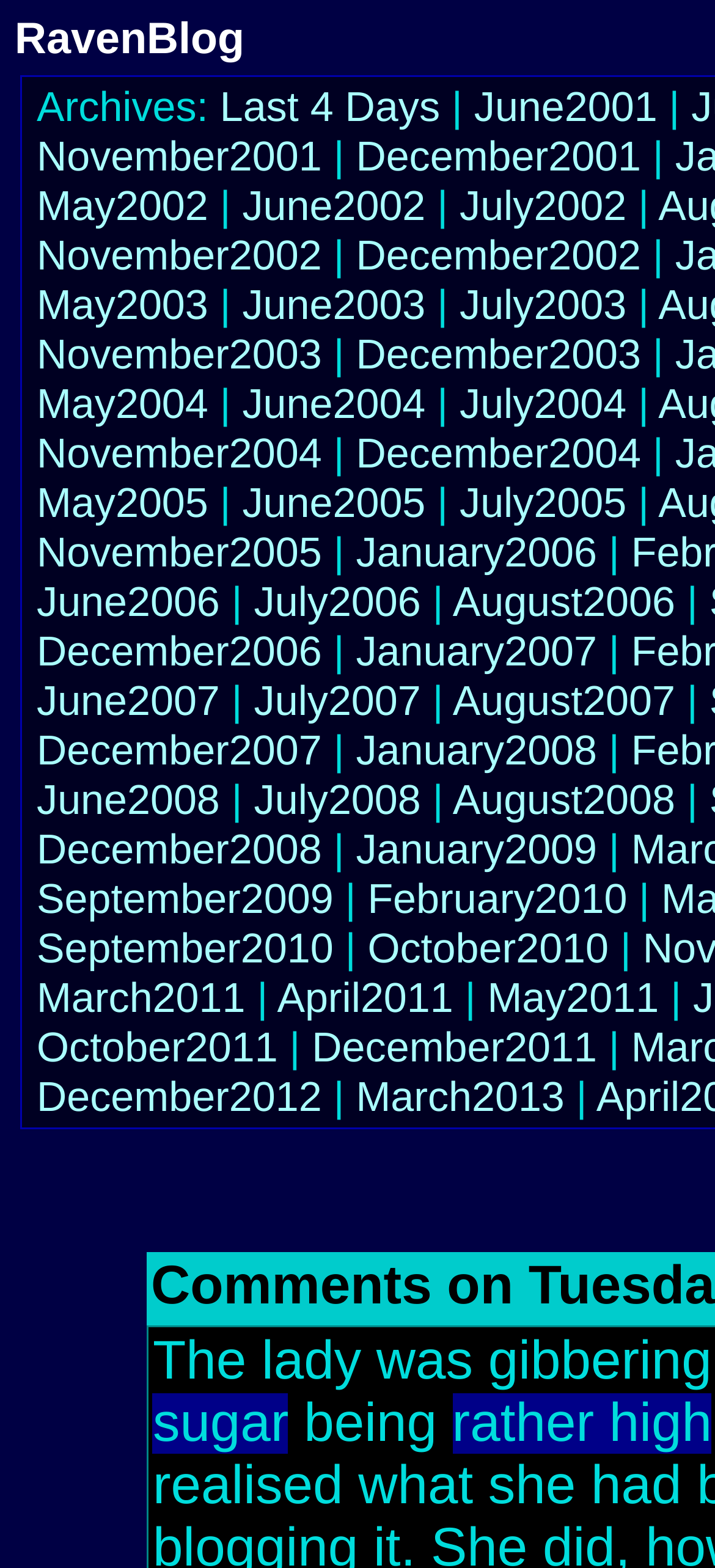Please provide a detailed answer to the question below by examining the image:
What is the last month available in 2006?

I looked at the links on the webpage and found that the last month available in 2006 is August, which is the last link in the list of months for that year.